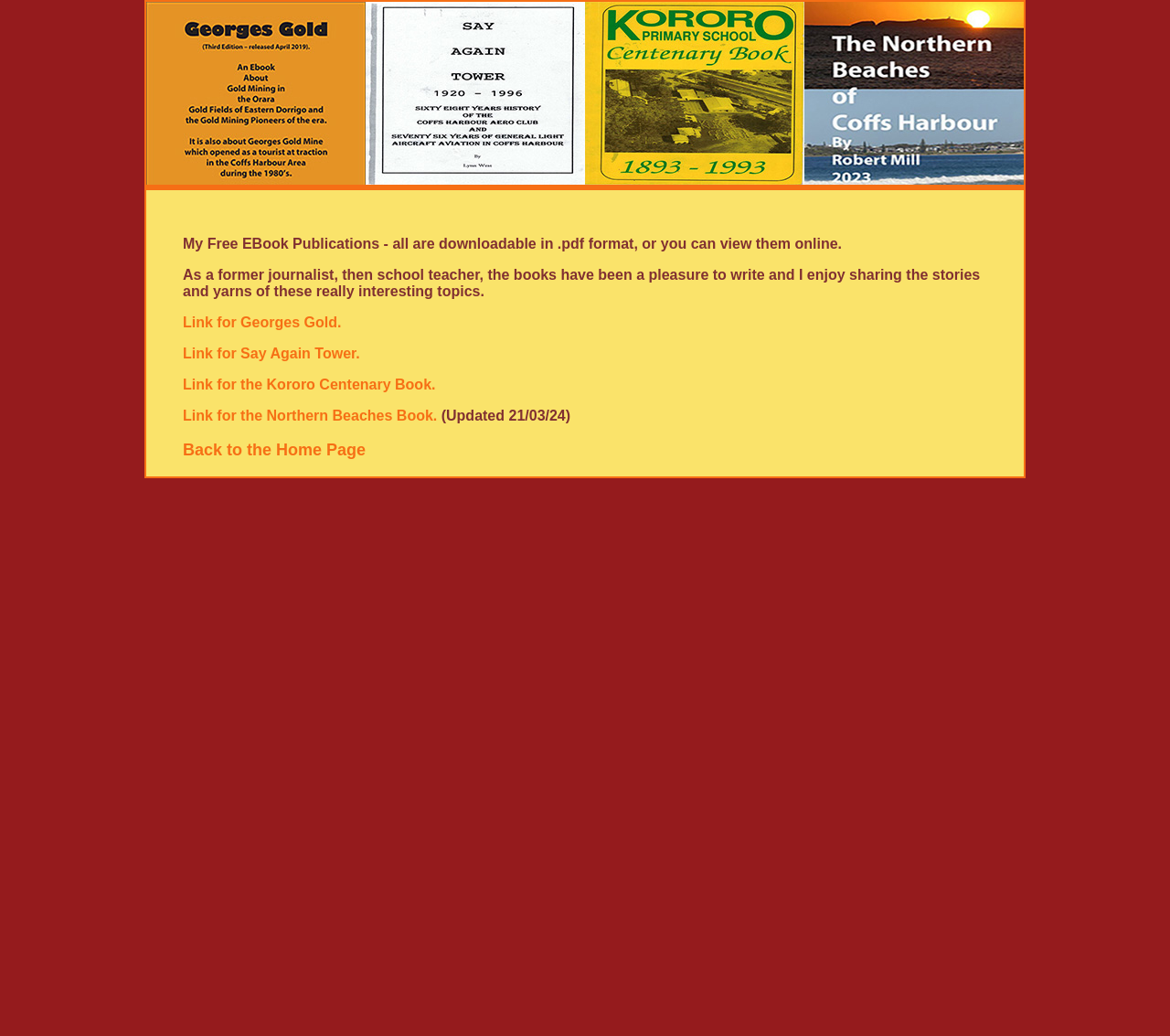What is the profession of the person who wrote these eBooks?
Please answer the question as detailed as possible.

The webpage describes the author as a 'former journalist, then school teacher', indicating that the person who wrote these eBooks has a background in both journalism and teaching.